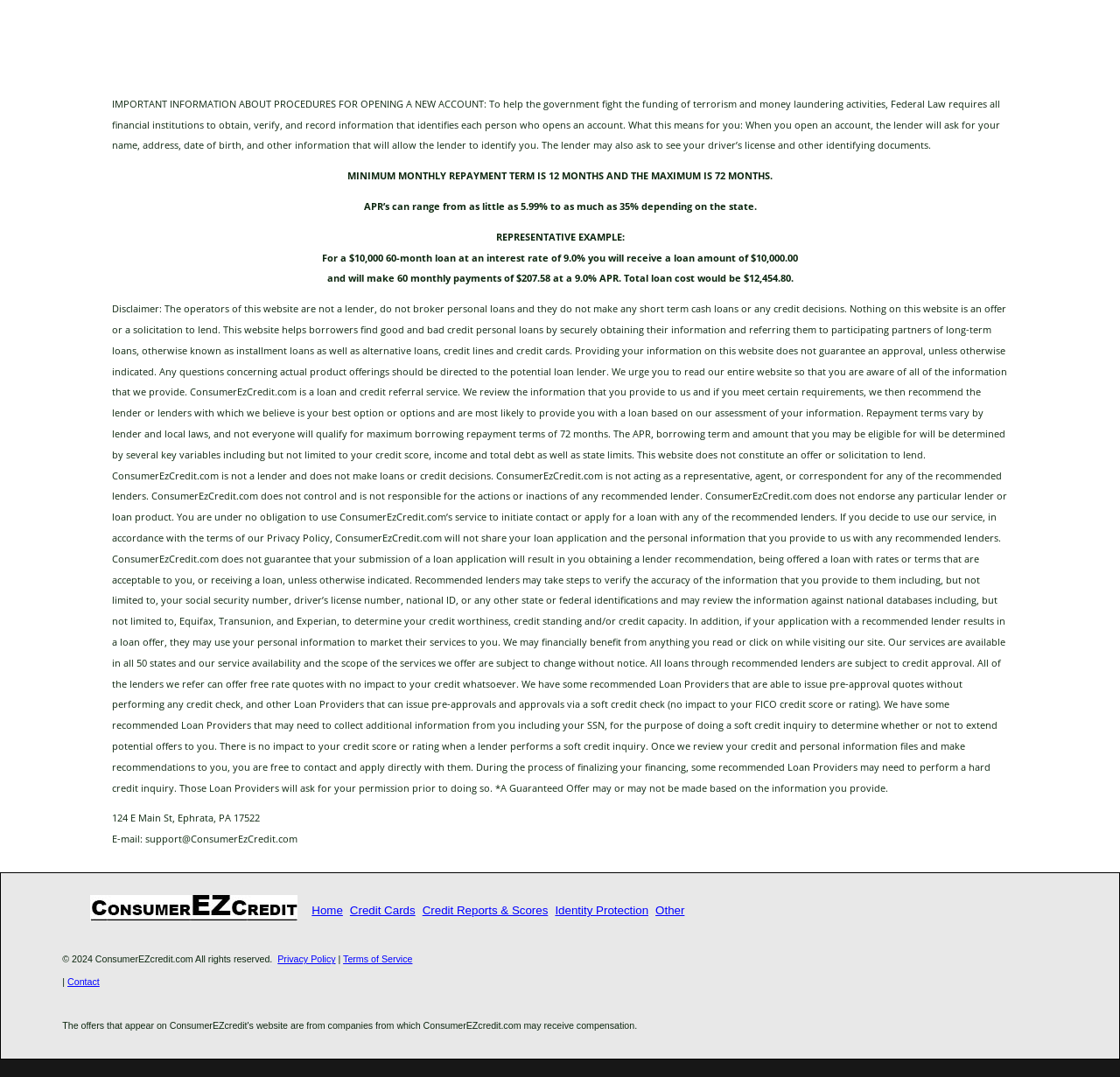Determine the bounding box coordinates of the section to be clicked to follow the instruction: "Click the Privacy Policy link". The coordinates should be given as four float numbers between 0 and 1, formatted as [left, top, right, bottom].

[0.248, 0.886, 0.3, 0.896]